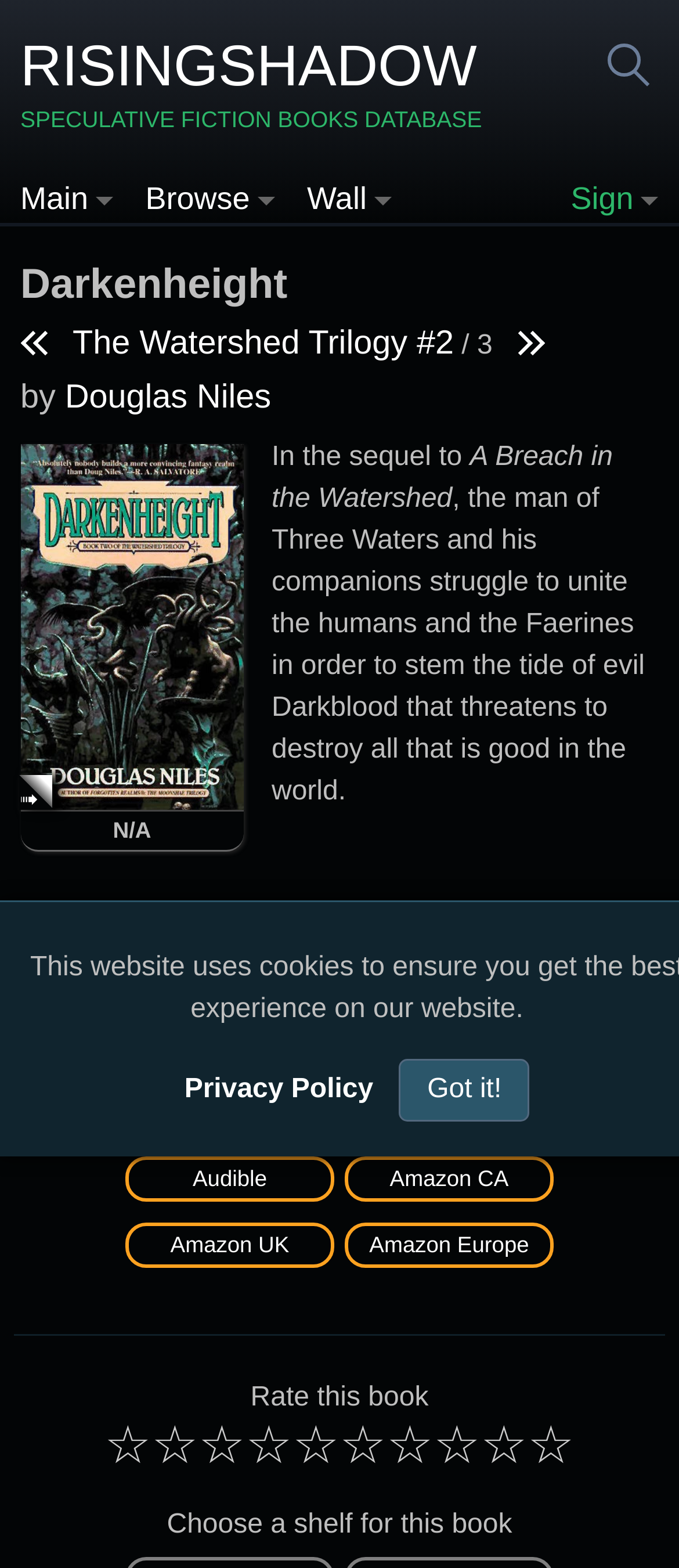Identify the bounding box coordinates of the area that should be clicked in order to complete the given instruction: "Rate this book". The bounding box coordinates should be four float numbers between 0 and 1, i.e., [left, top, right, bottom].

[0.369, 0.882, 0.631, 0.9]